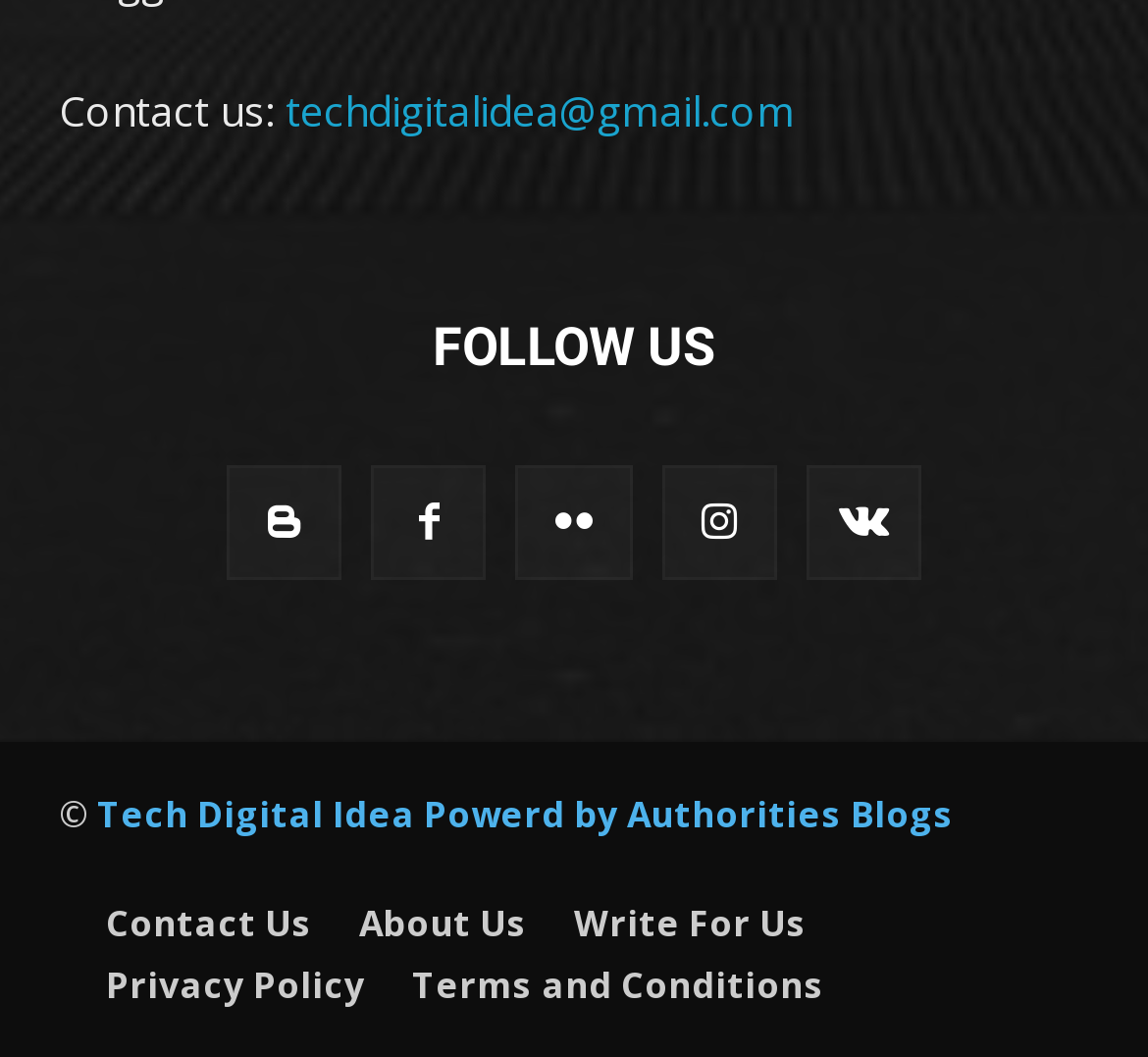Please identify the bounding box coordinates of the region to click in order to complete the given instruction: "Contact us via email". The coordinates should be four float numbers between 0 and 1, i.e., [left, top, right, bottom].

[0.249, 0.077, 0.692, 0.13]